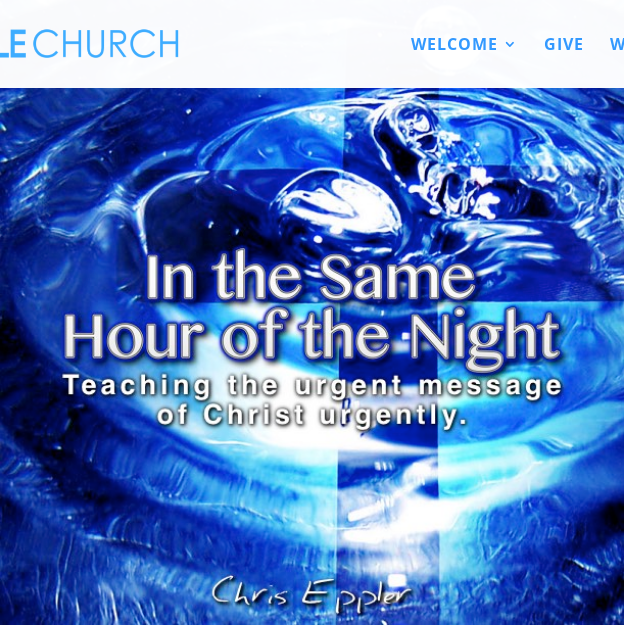What is the name of the author or speaker?
Using the details from the image, give an elaborate explanation to answer the question.

The name 'Chris Eppler' is included at the bottom of the image, potentially identifying the author or speaker associated with the message 'In the Same Hour of the Night'.